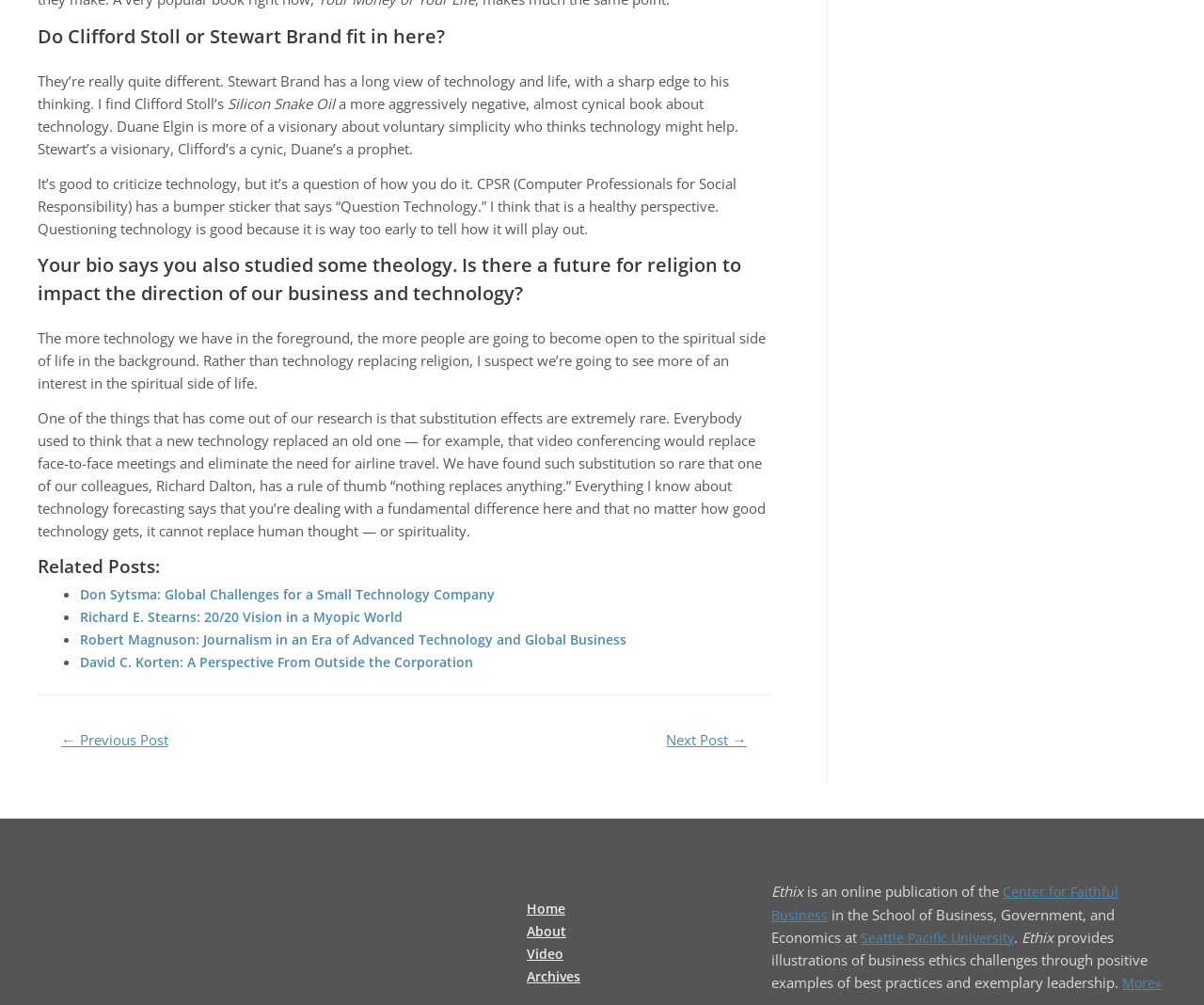Use a single word or phrase to answer this question: 
What is the theme of the website?

Business ethics